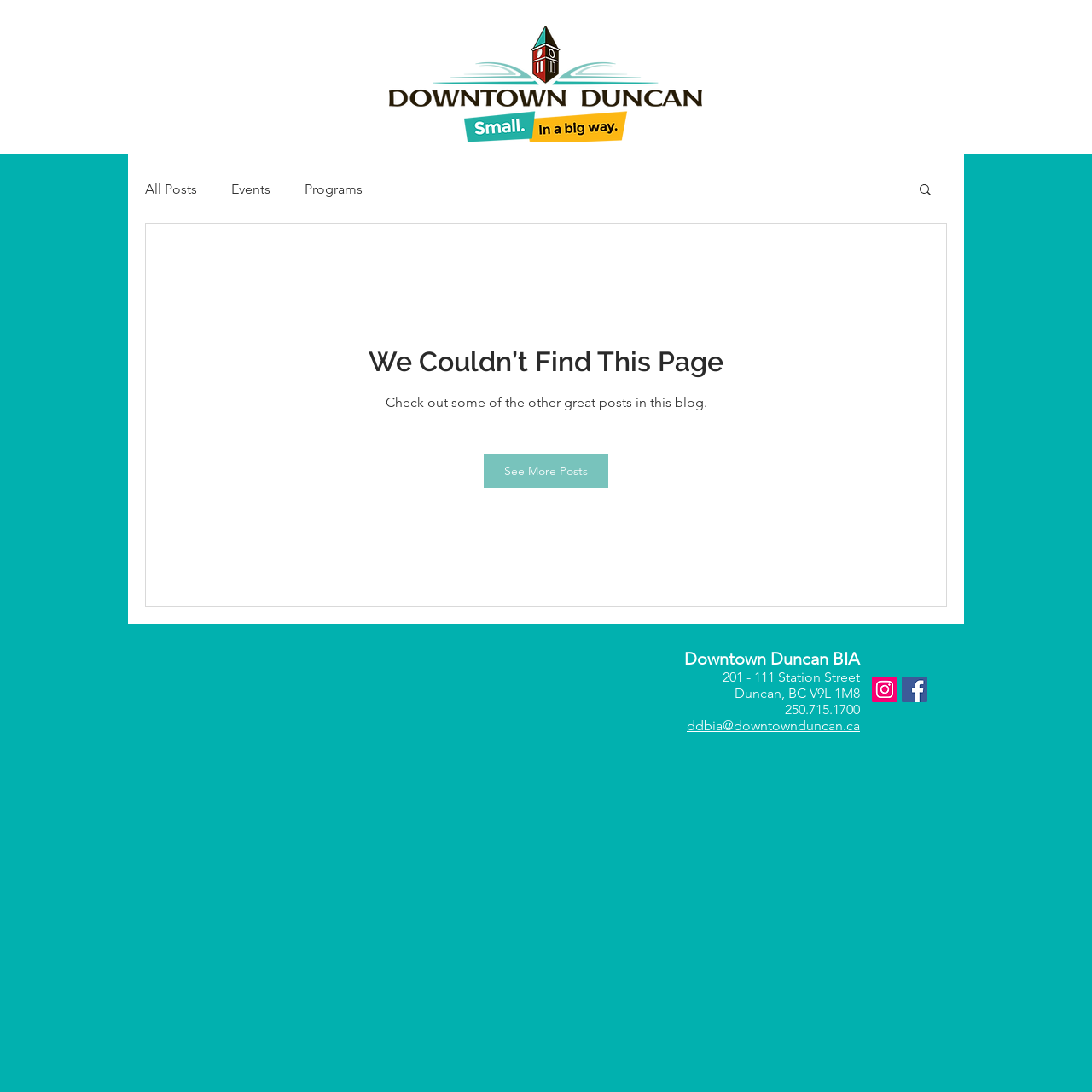What is the name of the logo in the top left corner?
From the image, provide a succinct answer in one word or a short phrase.

Downtown Duncan